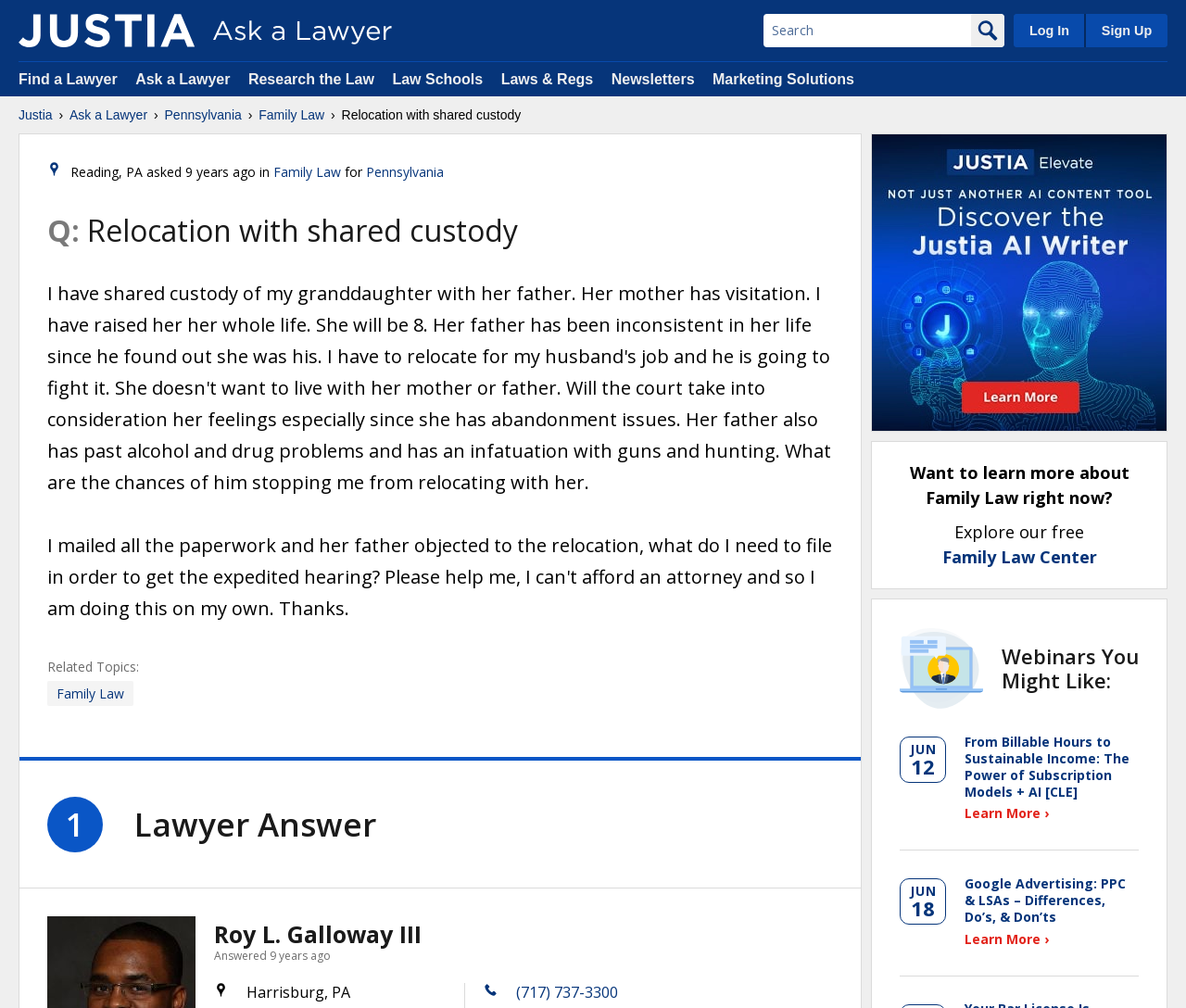Locate the bounding box coordinates of the element to click to perform the following action: 'Read the answer from Roy L. Galloway III'. The coordinates should be given as four float values between 0 and 1, in the form of [left, top, right, bottom].

[0.18, 0.911, 0.355, 0.942]